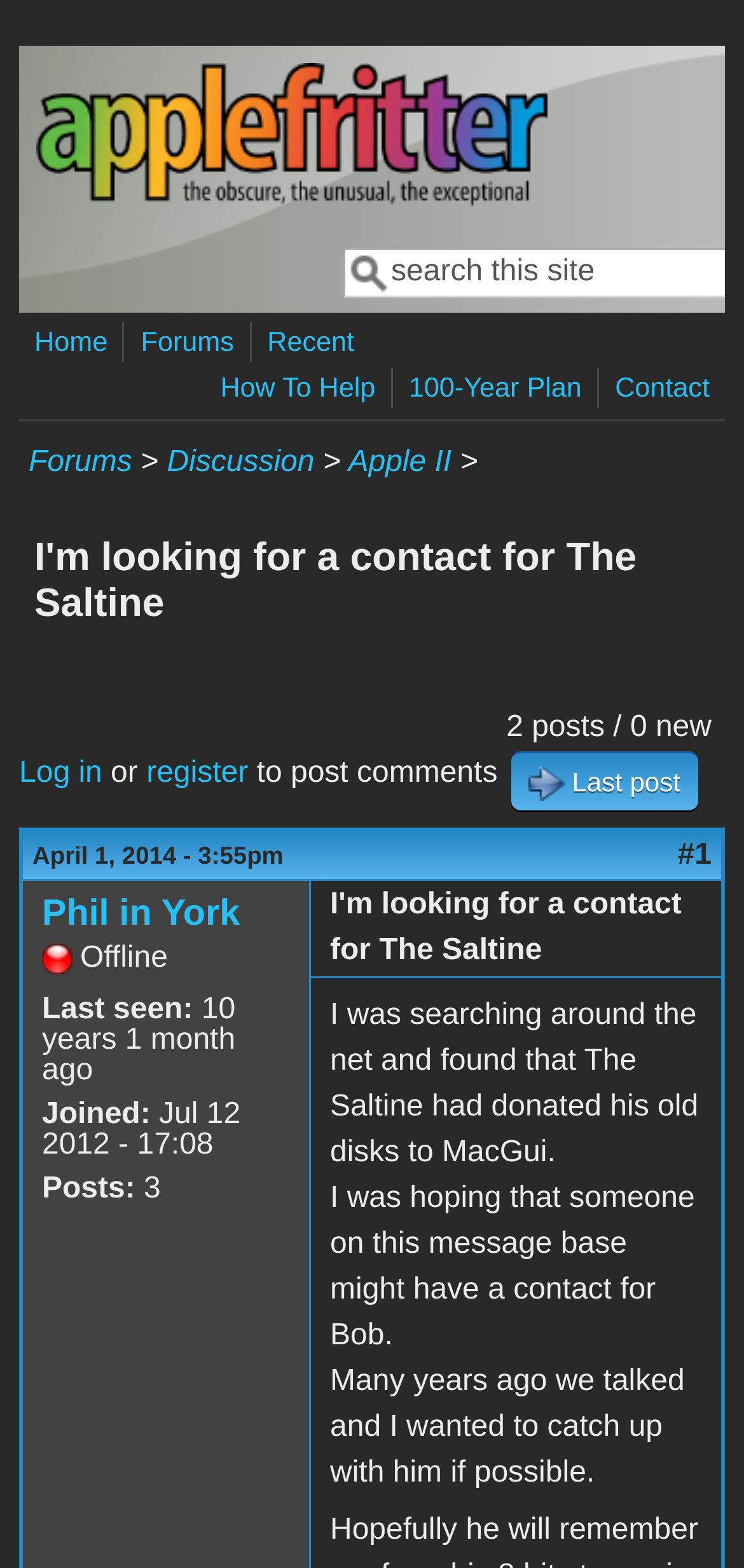Based on the element description: "How To Help", identify the bounding box coordinates for this UI element. The coordinates must be four float numbers between 0 and 1, listed as [left, top, right, bottom].

[0.286, 0.236, 0.515, 0.26]